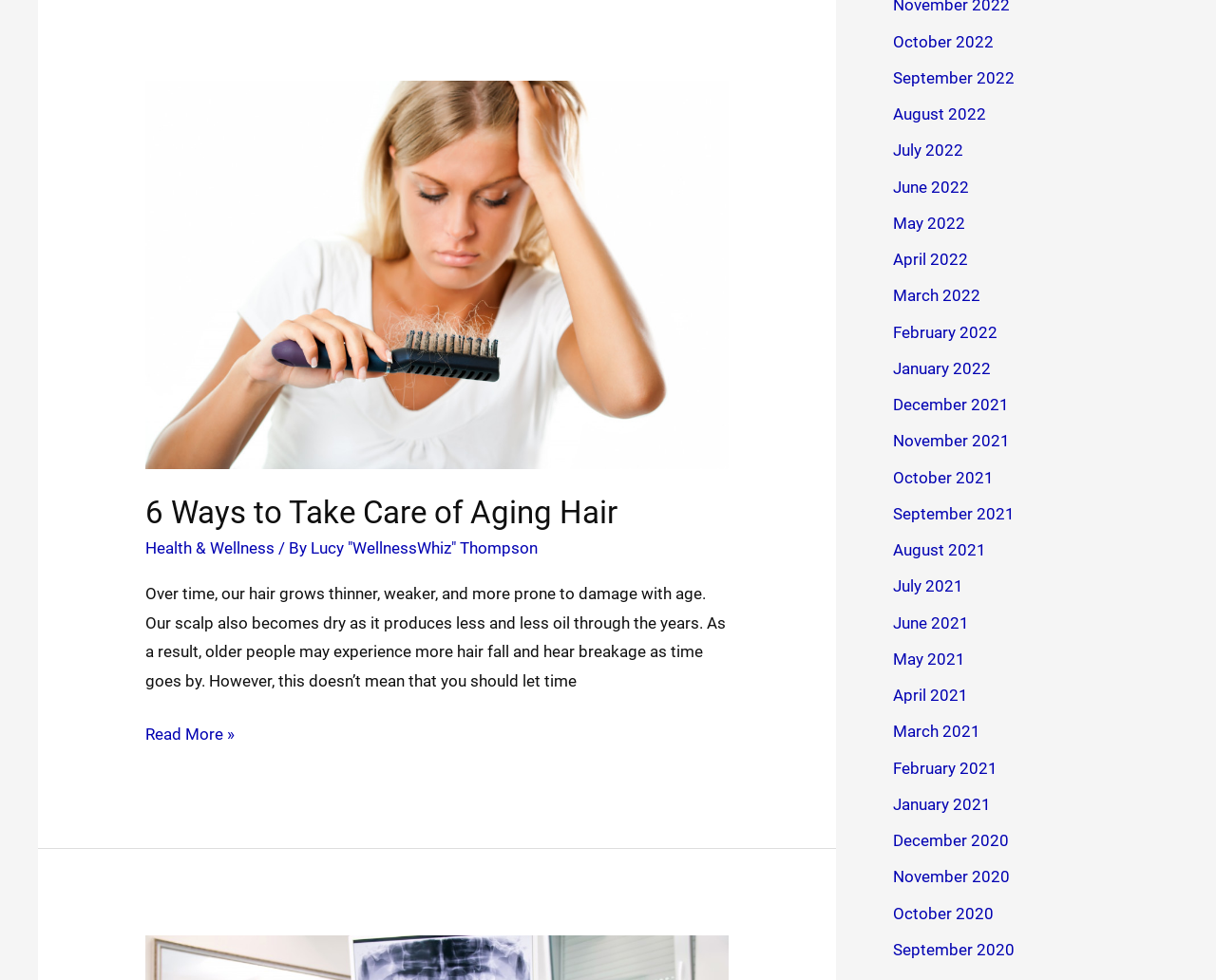Please examine the image and provide a detailed answer to the question: What is the purpose of the article?

The purpose of the article can be determined by looking at the heading '6 Ways to Take Care of Aging Hair' and the text that follows, which suggests that the article aims to provide tips and advice on taking care of hair as it ages.